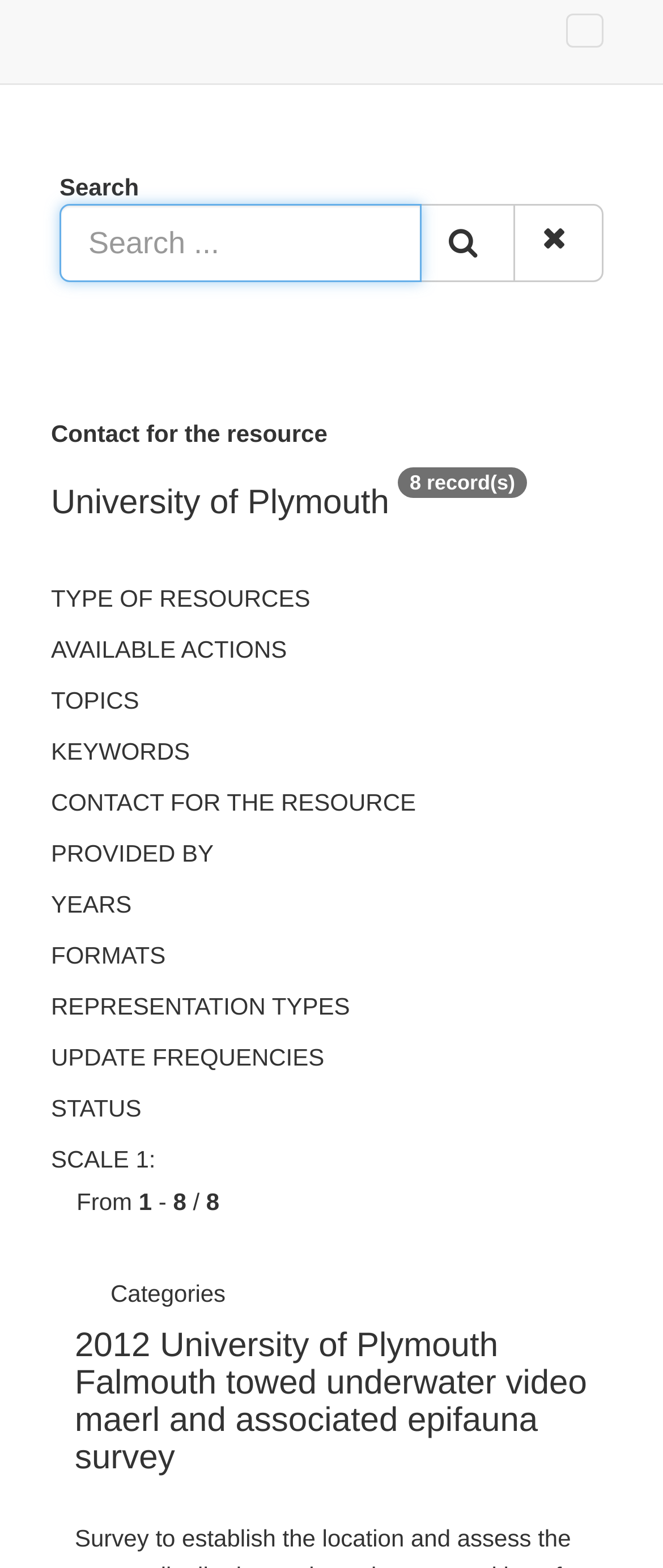How many records are shown?
From the screenshot, provide a brief answer in one word or phrase.

8